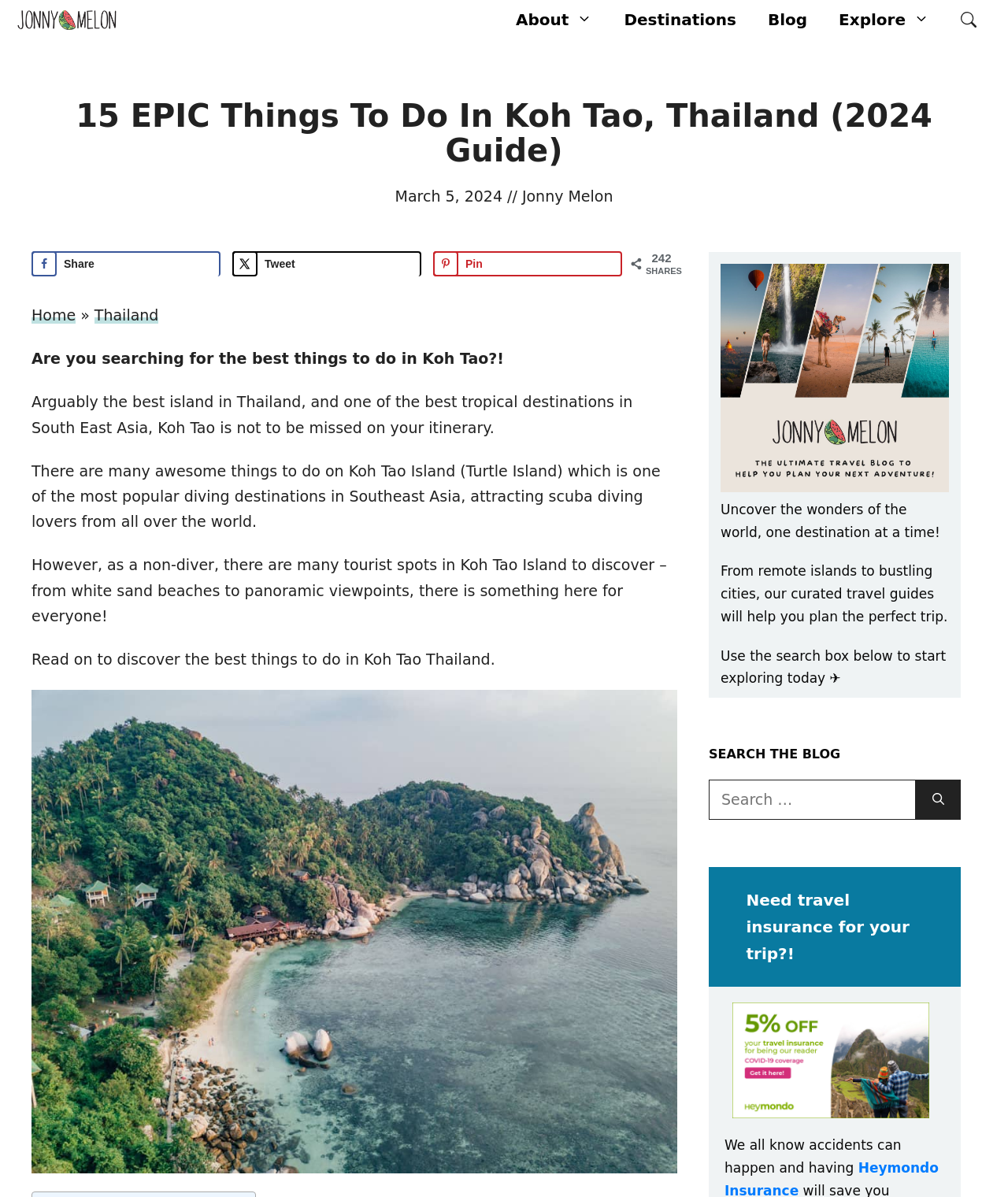Predict the bounding box of the UI element based on this description: "Actress".

None